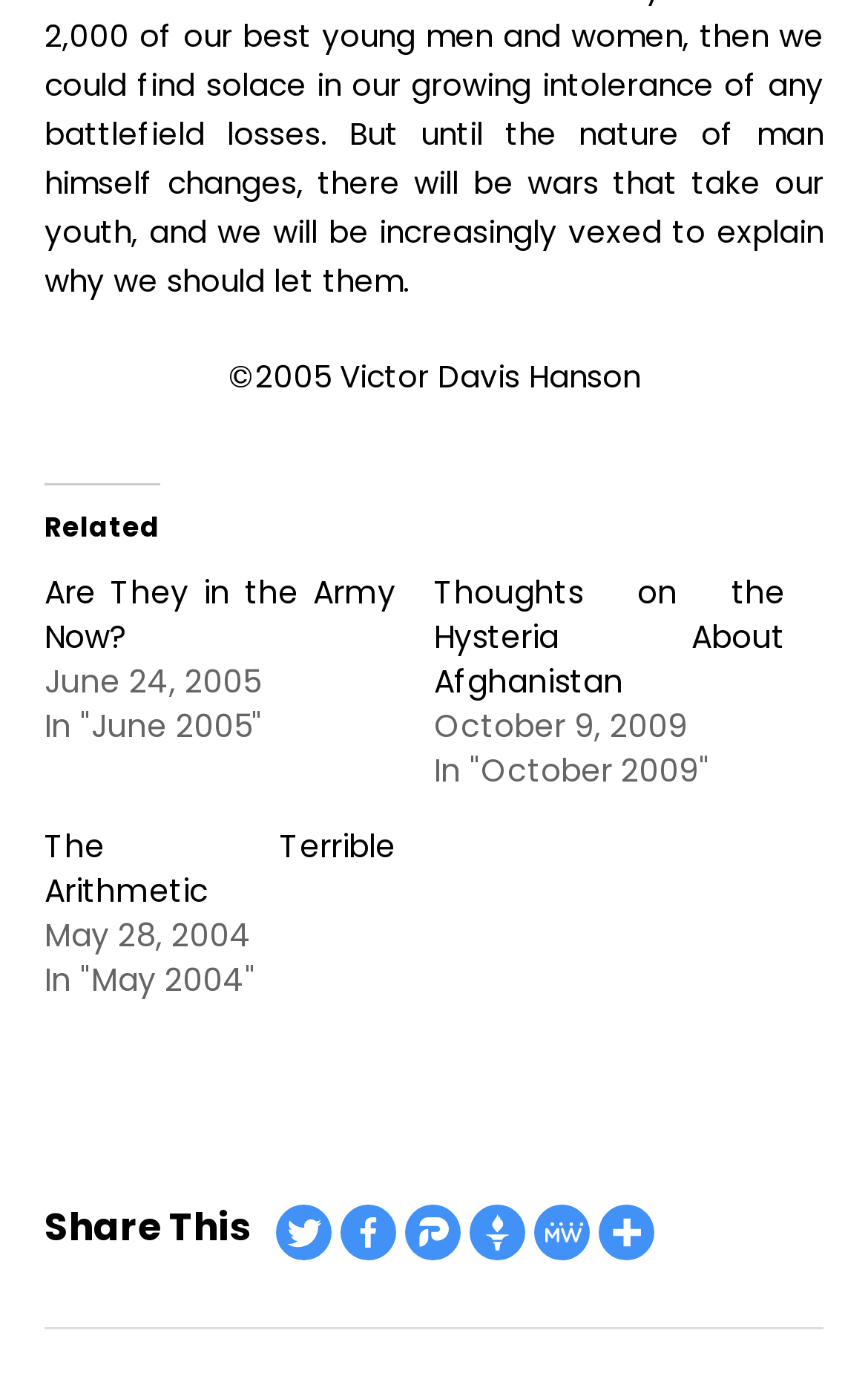What is the author's name?
Could you give a comprehensive explanation in response to this question?

The author's name is mentioned at the top of the webpage, in the static text element '©2005 Victor Davis Hanson', which suggests that the author is Victor Davis Hanson.